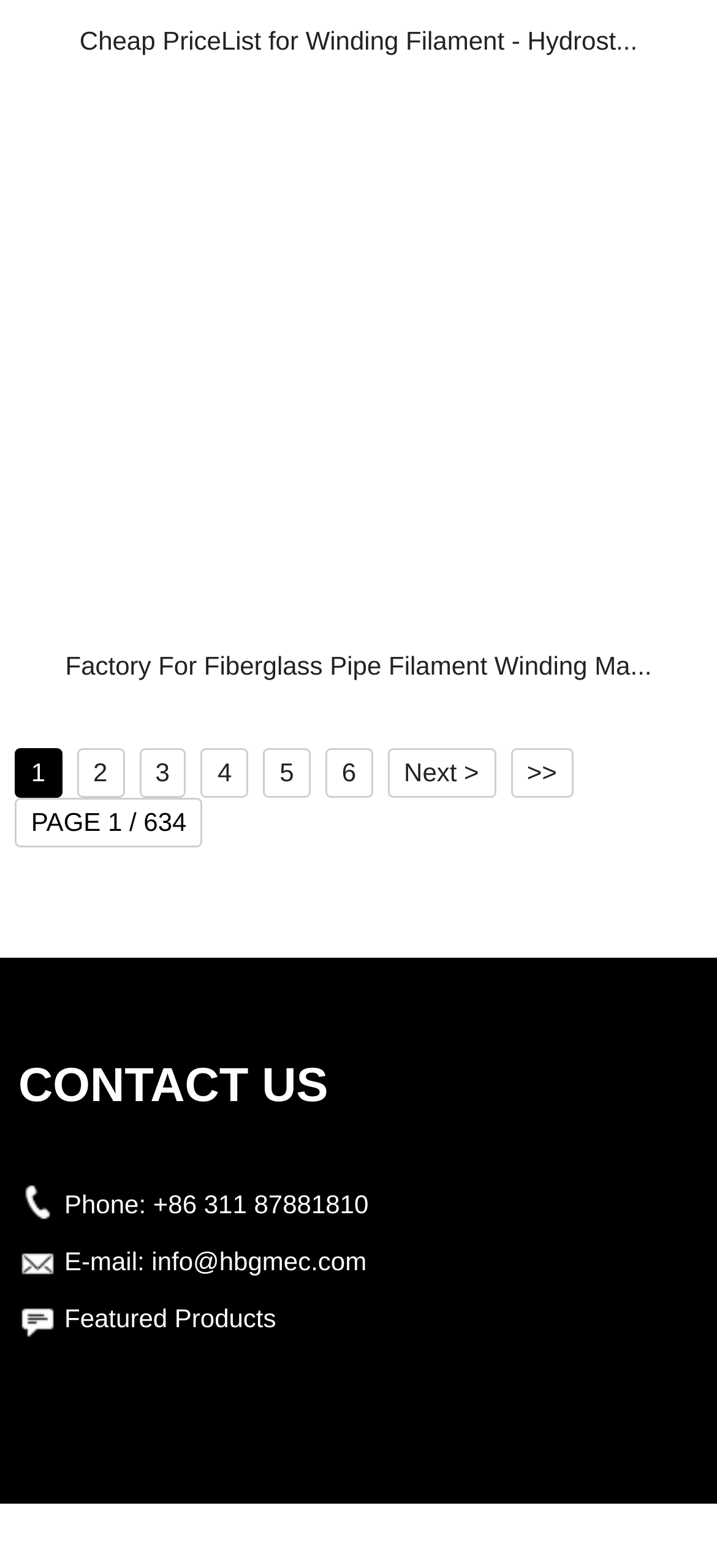Find the bounding box coordinates for the HTML element described as: "+86 311 87881810". The coordinates should consist of four float values between 0 and 1, i.e., [left, top, right, bottom].

[0.214, 0.758, 0.514, 0.777]